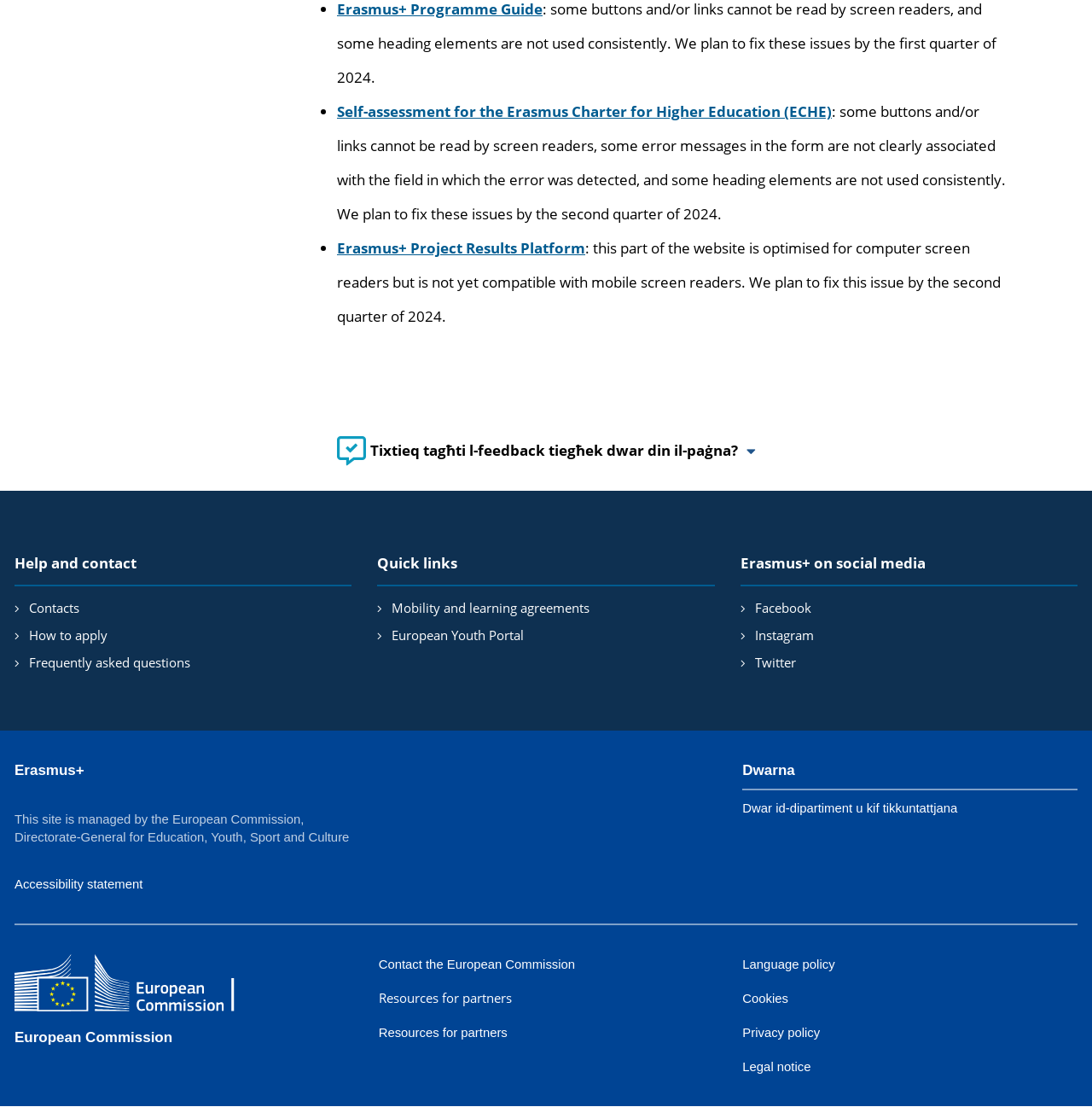Locate the bounding box for the described UI element: "parent_node: European Commission aria-label="European Commission"". Ensure the coordinates are four float numbers between 0 and 1, formatted as [left, top, right, bottom].

[0.013, 0.862, 0.24, 0.921]